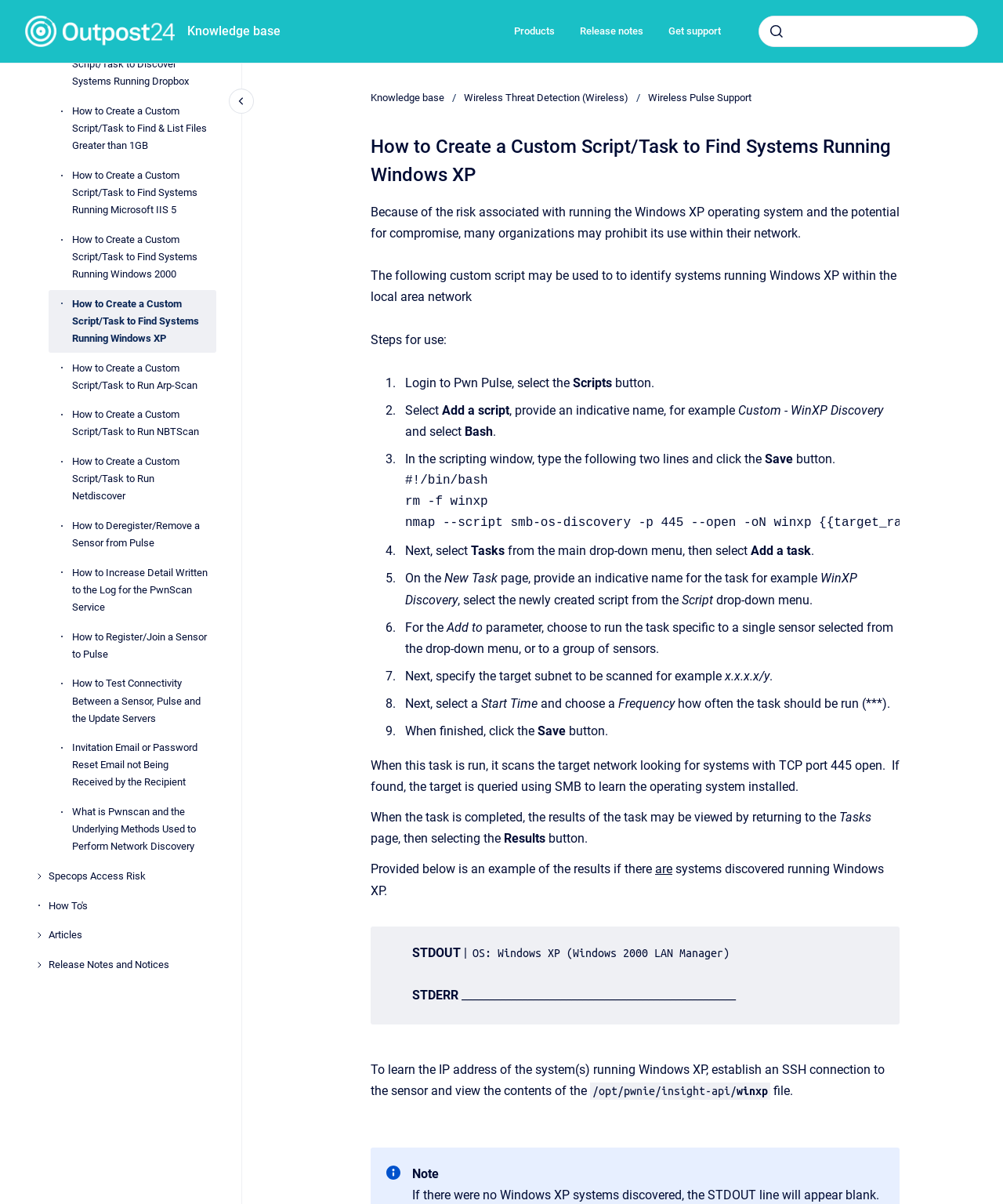What is the name of the script that can be used to identify systems running Windows XP?
Kindly answer the question with as much detail as you can.

The webpage suggests providing an indicative name, for example 'Custom - WinXP Discovery', when creating a new script in Pwn Pulse.